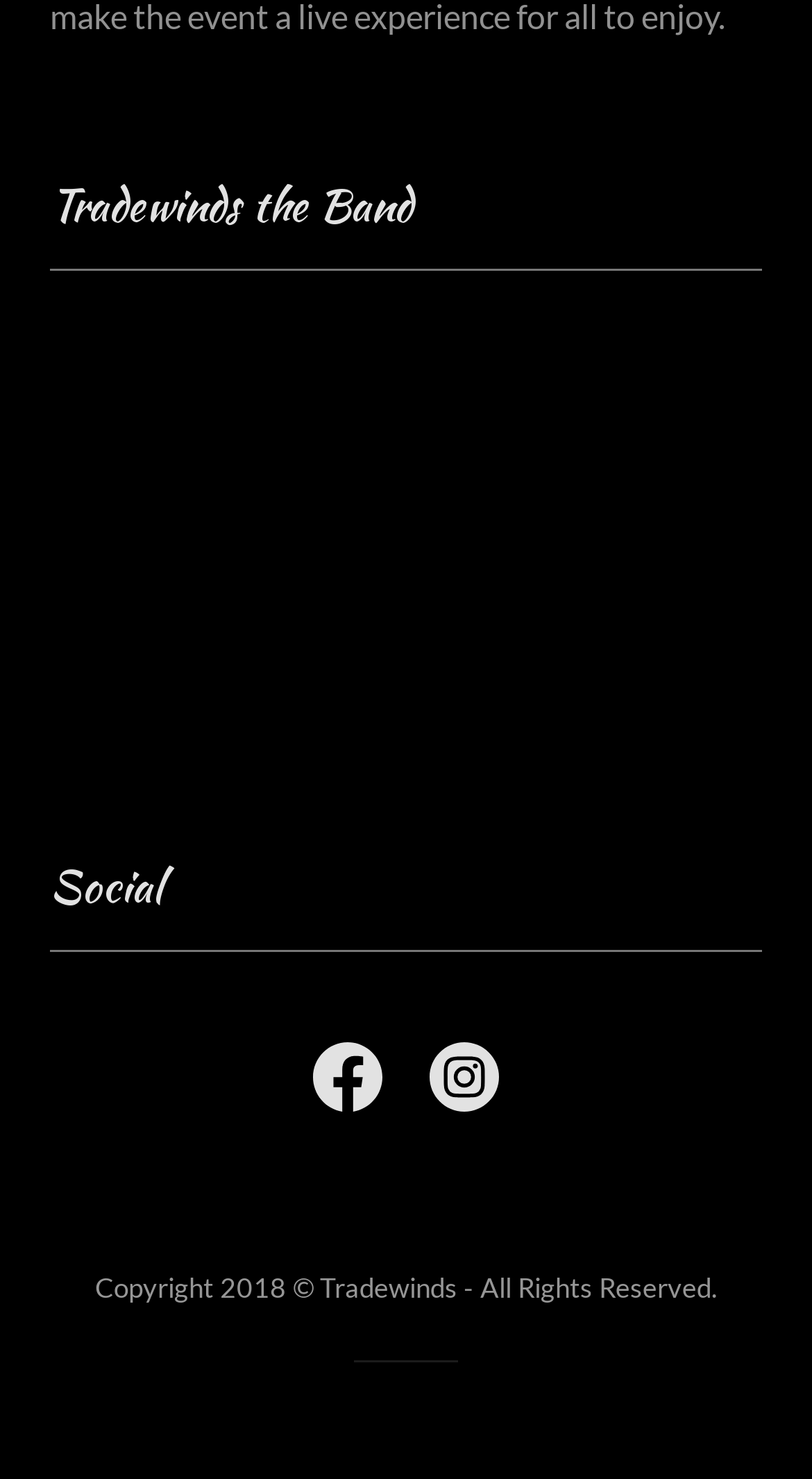Find the bounding box coordinates of the UI element according to this description: "aria-label="Facebook Social Link"".

[0.356, 0.7, 0.5, 0.768]